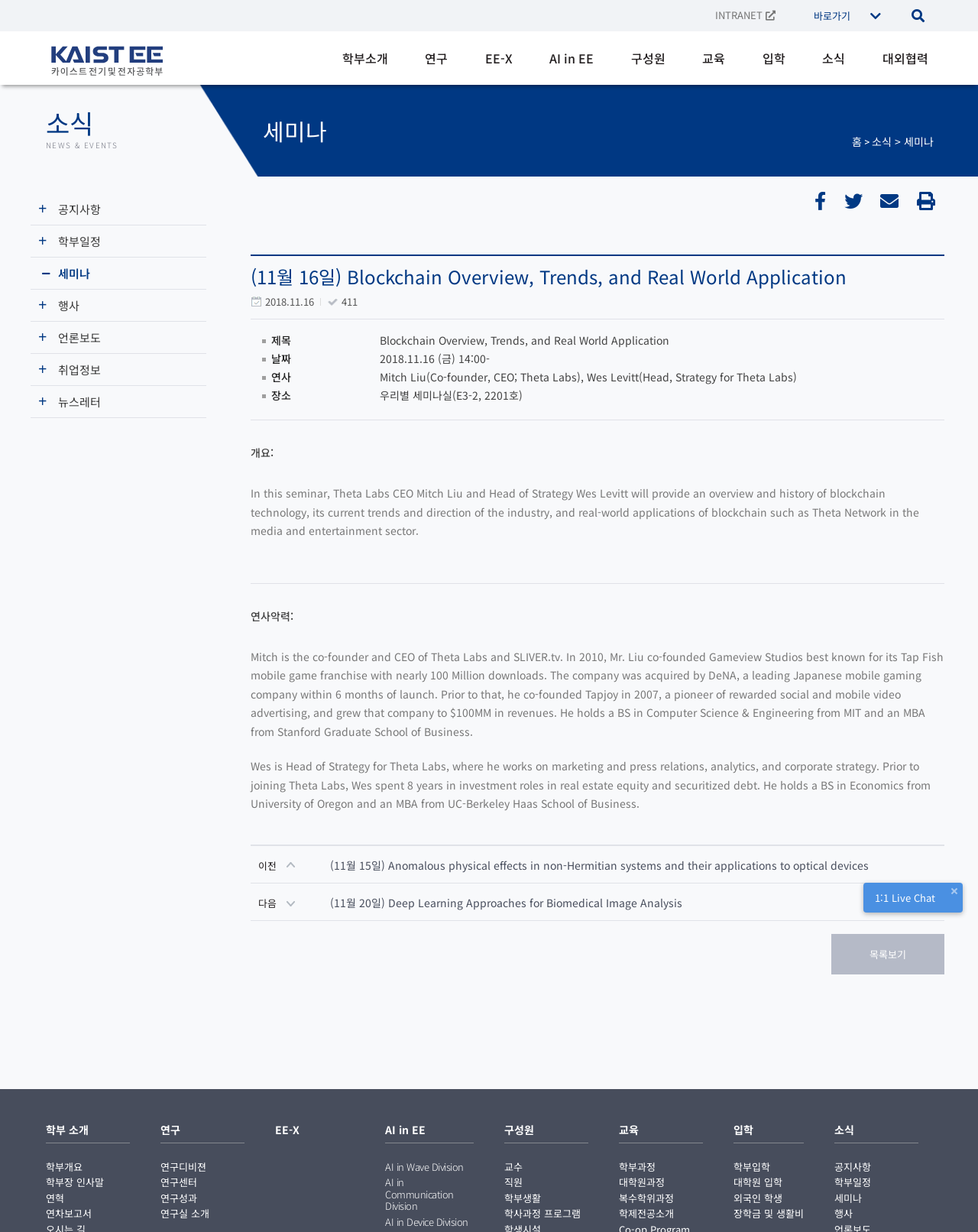Who are the speakers of the seminar?
Please interpret the details in the image and answer the question thoroughly.

I found the speakers' names by looking at the heading element with the text 'Mitch Liu(Co-founder, CEO; Theta Labs), Wes Levitt(Head, Strategy for Theta Labs)' which is located in the section describing the seminar.